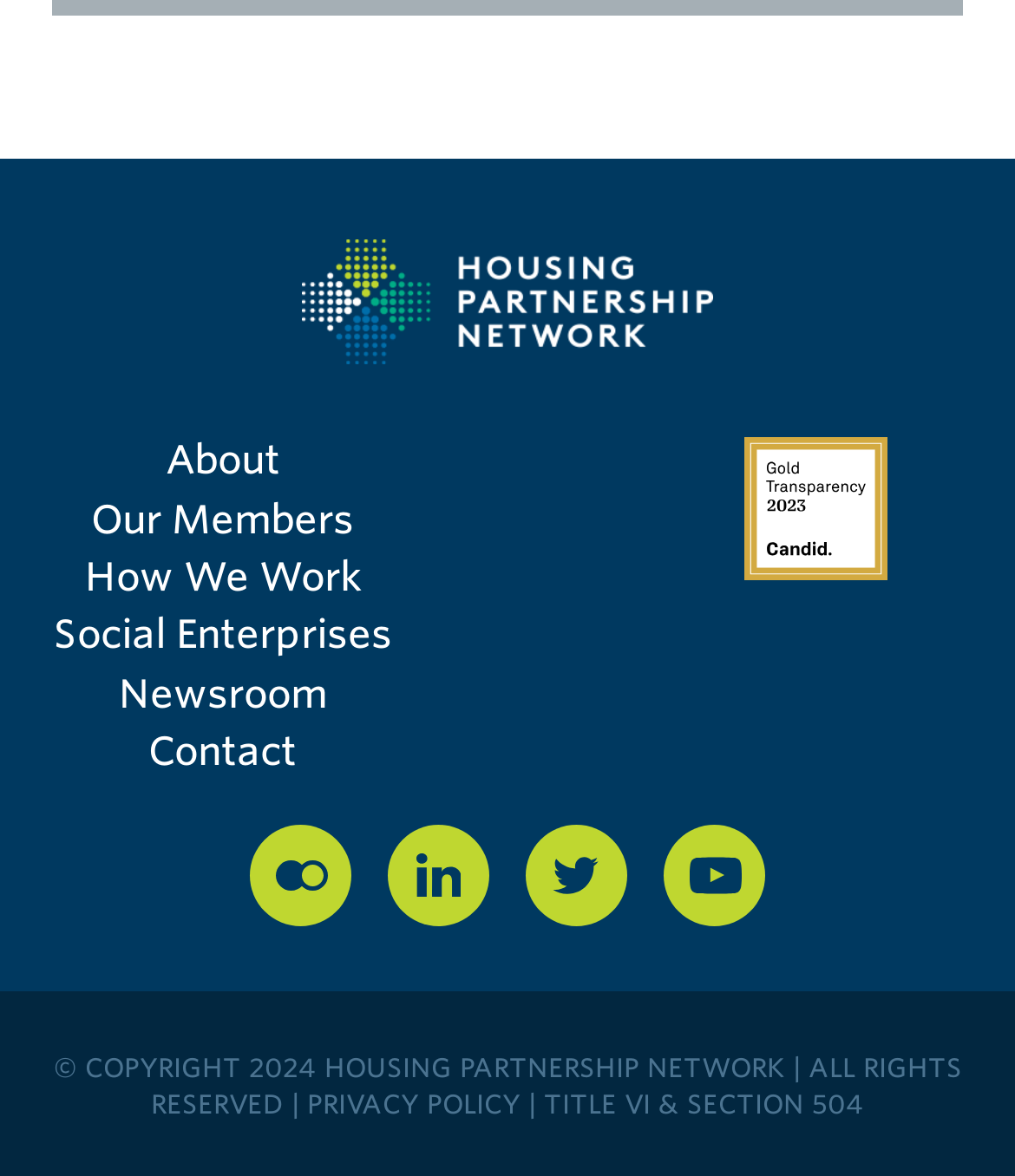Show the bounding box coordinates of the region that should be clicked to follow the instruction: "Contact us."

[0.146, 0.62, 0.292, 0.66]